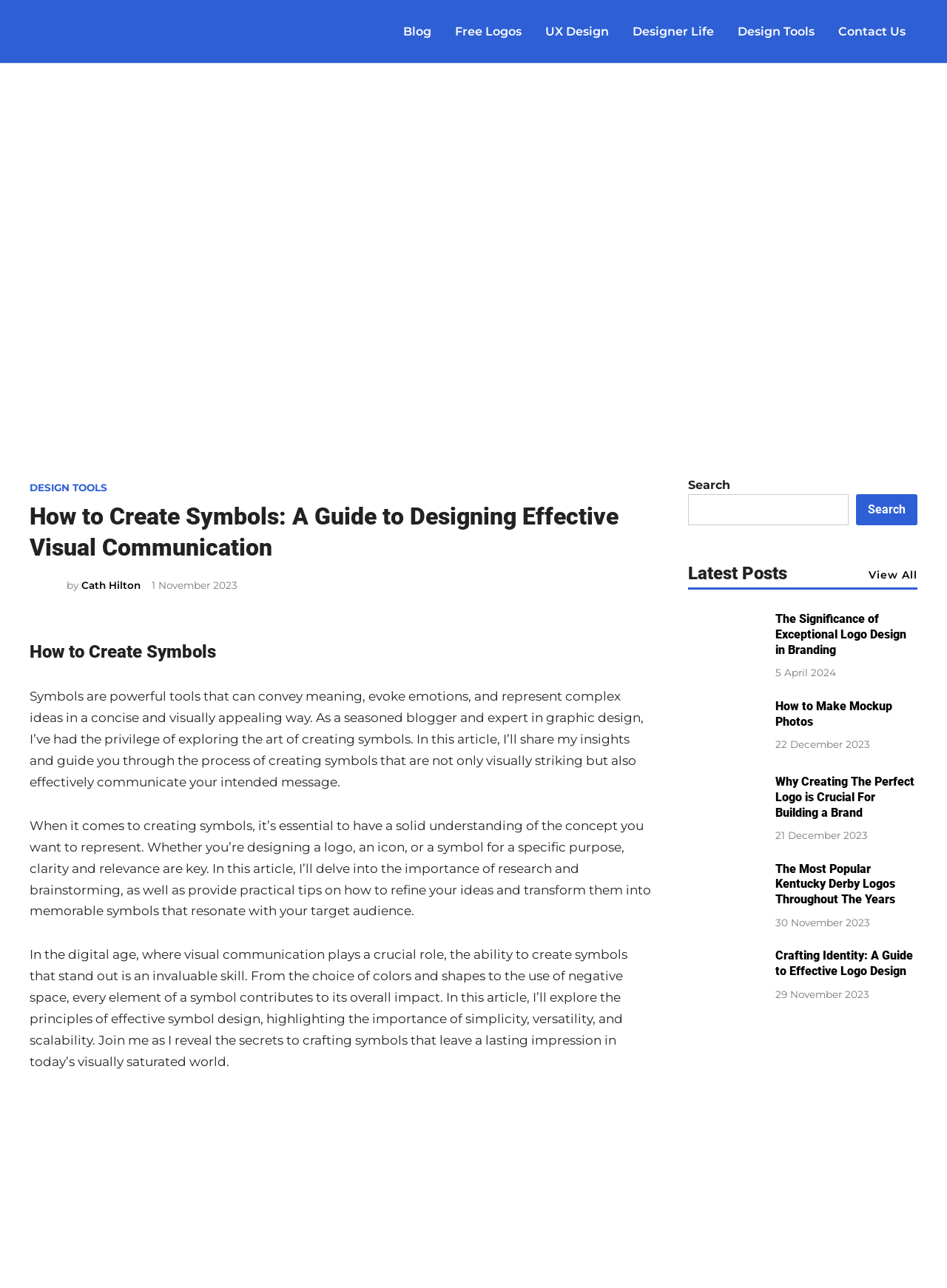Determine the bounding box coordinates for the area you should click to complete the following instruction: "Search for something".

[0.727, 0.37, 0.969, 0.408]